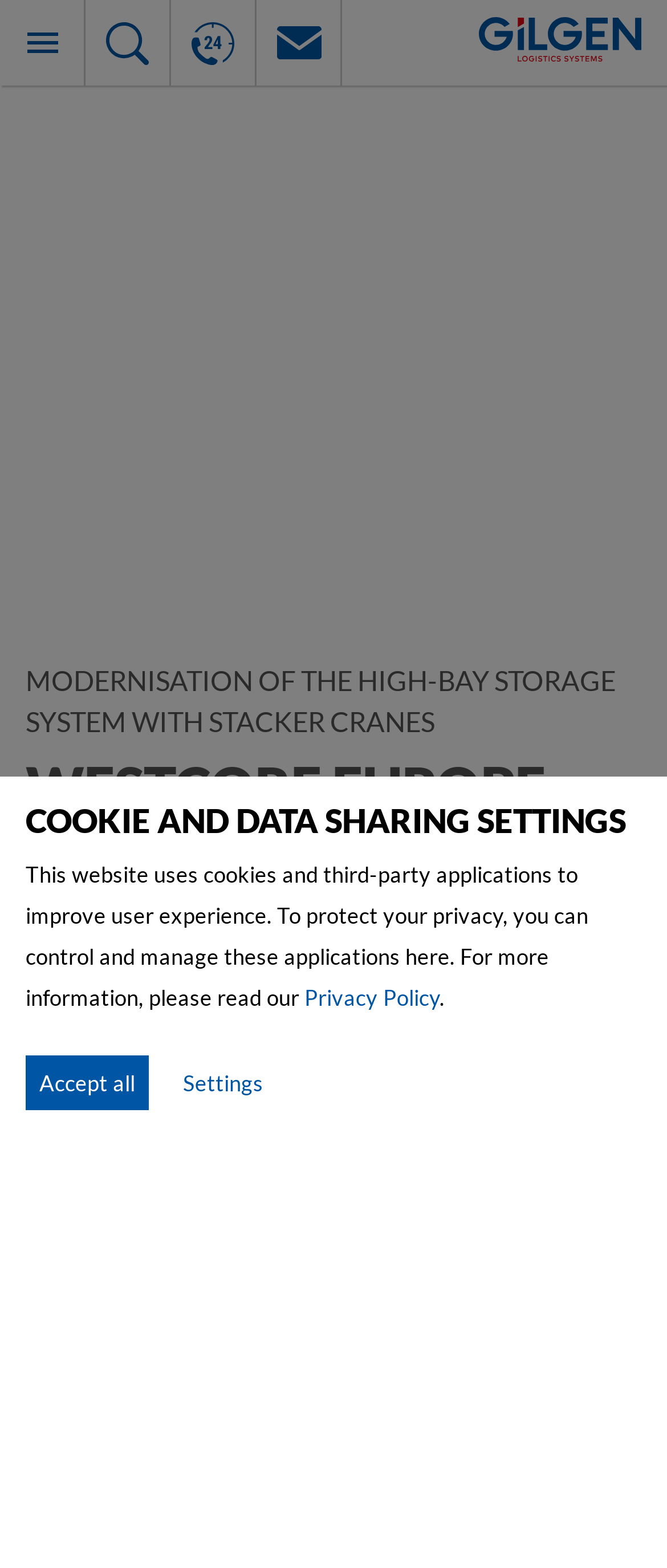Please identify the bounding box coordinates of the element that needs to be clicked to perform the following instruction: "Read the Privacy Policy".

[0.456, 0.627, 0.659, 0.645]